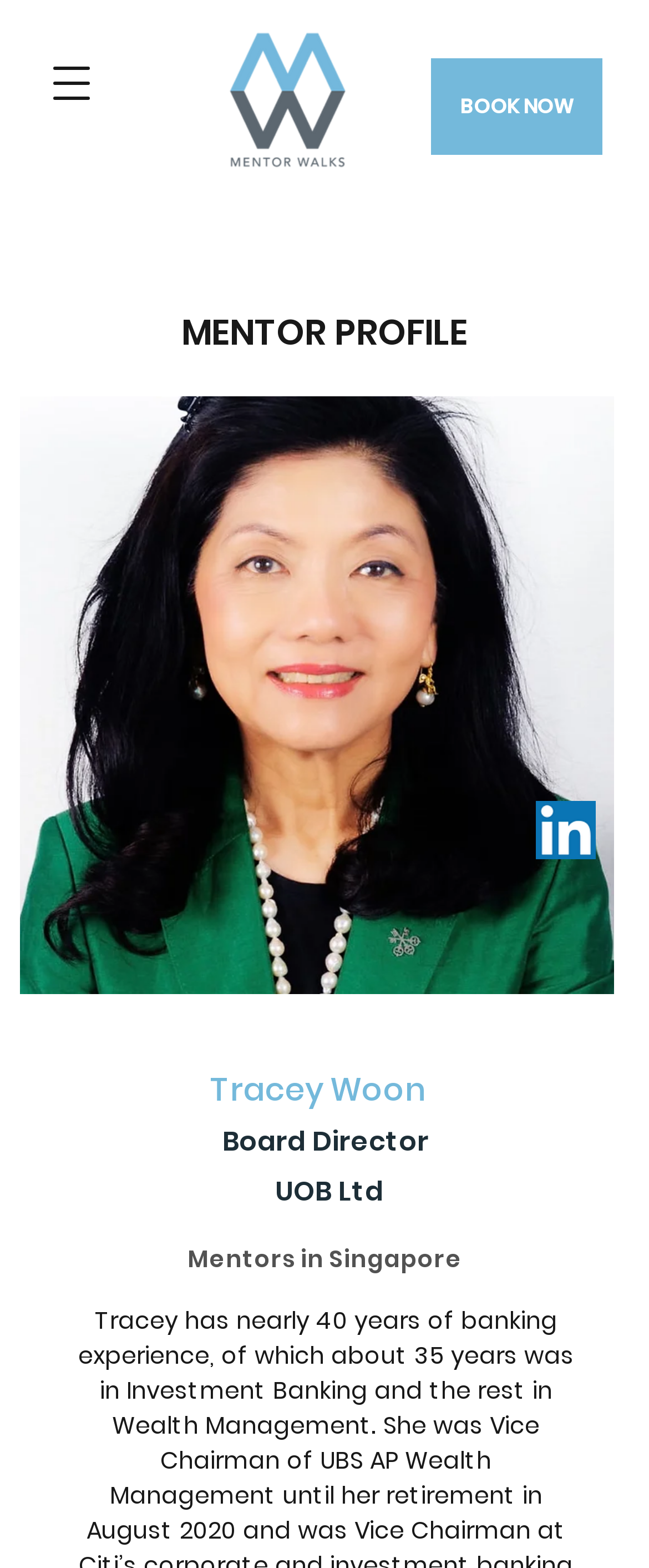What is the purpose of the 'BOOK NOW' button?
Provide a detailed answer to the question using information from the image.

I deduced this answer by considering the context of the webpage, which appears to be a mentor profile. The presence of a 'BOOK NOW' button suggests that it is intended for booking a meeting or session with the mentor, Tracey Woon.